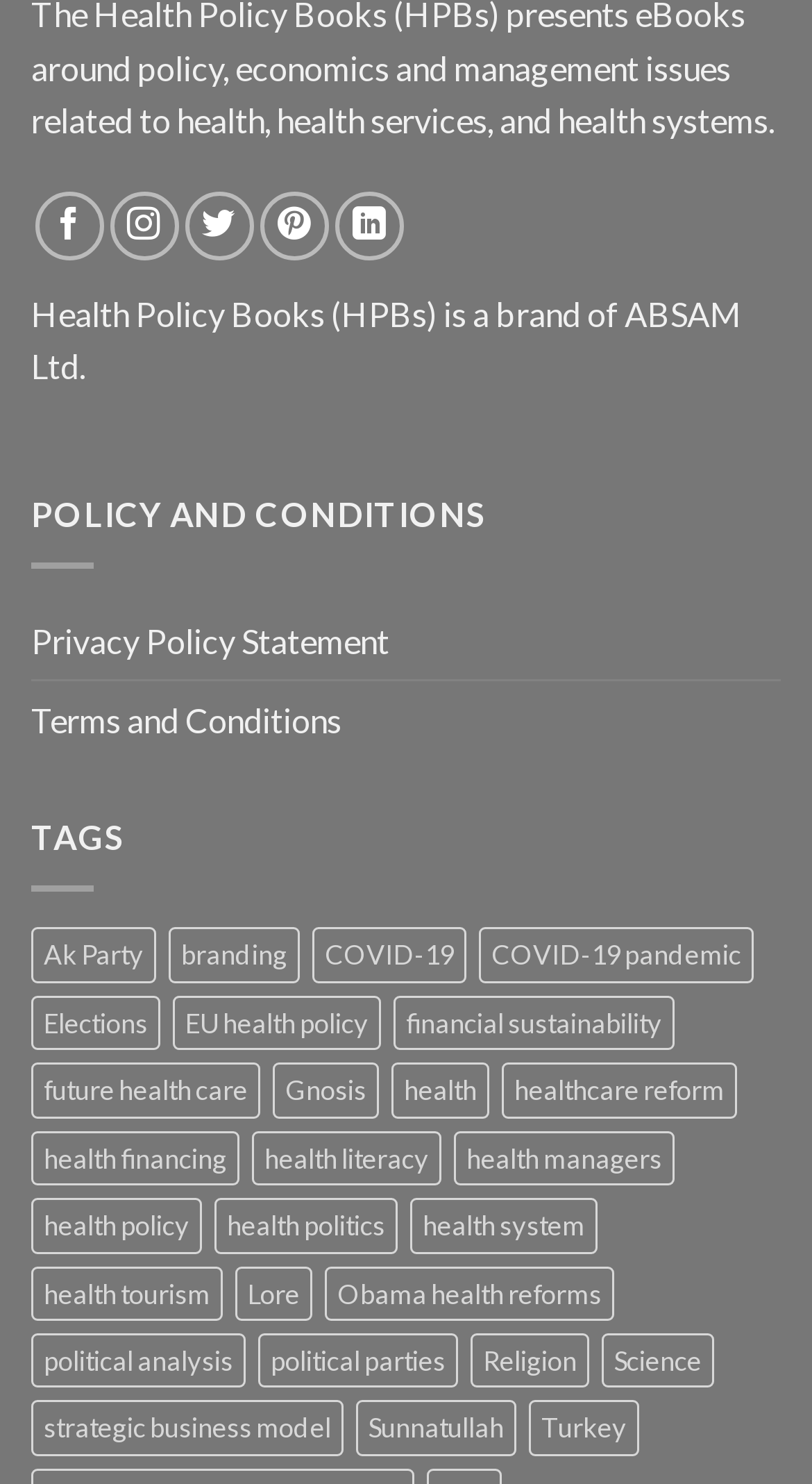Provide a single word or phrase answer to the question: 
How many products are related to 'health policy'?

15